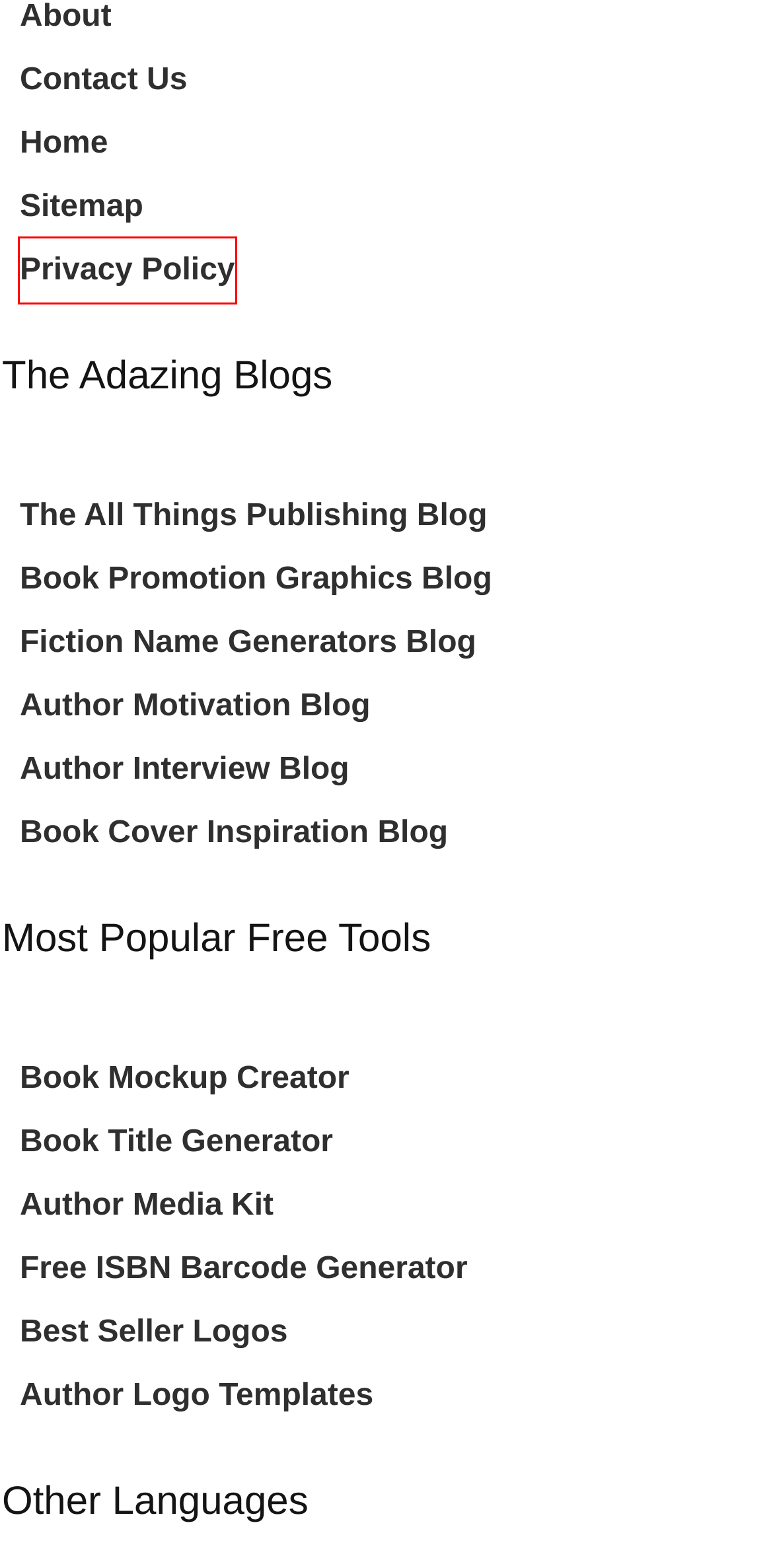You have been given a screenshot of a webpage, where a red bounding box surrounds a UI element. Identify the best matching webpage description for the page that loads after the element in the bounding box is clicked. Options include:
A. Book Promotion Graphics · Adazing
B. Blog · Adazing
C. Book Cover Ideas for Authors Looking to Create Beautiful Books
D. Free ISBN Barcode Generator for Your Book
E. Contact Us
F. Fantasy Name Generator · Adazing
G. Privacy Policy · Adazing
H. Instant Book Mockup Generator - Free Ebook Cover Creator

G